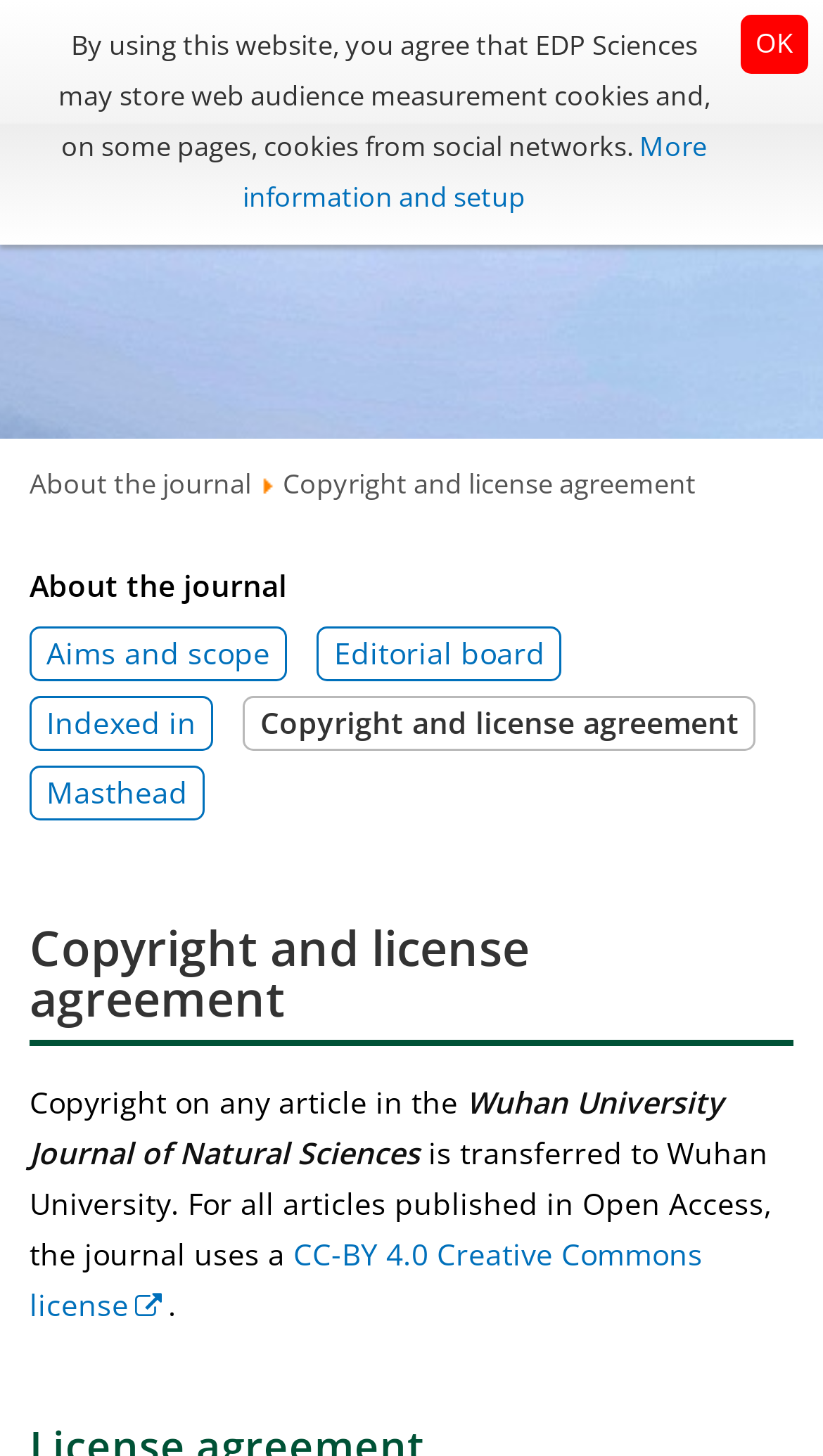Identify the bounding box coordinates of the section to be clicked to complete the task described by the following instruction: "Submit a paper". The coordinates should be four float numbers between 0 and 1, formatted as [left, top, right, bottom].

[0.5, 0.017, 0.823, 0.045]